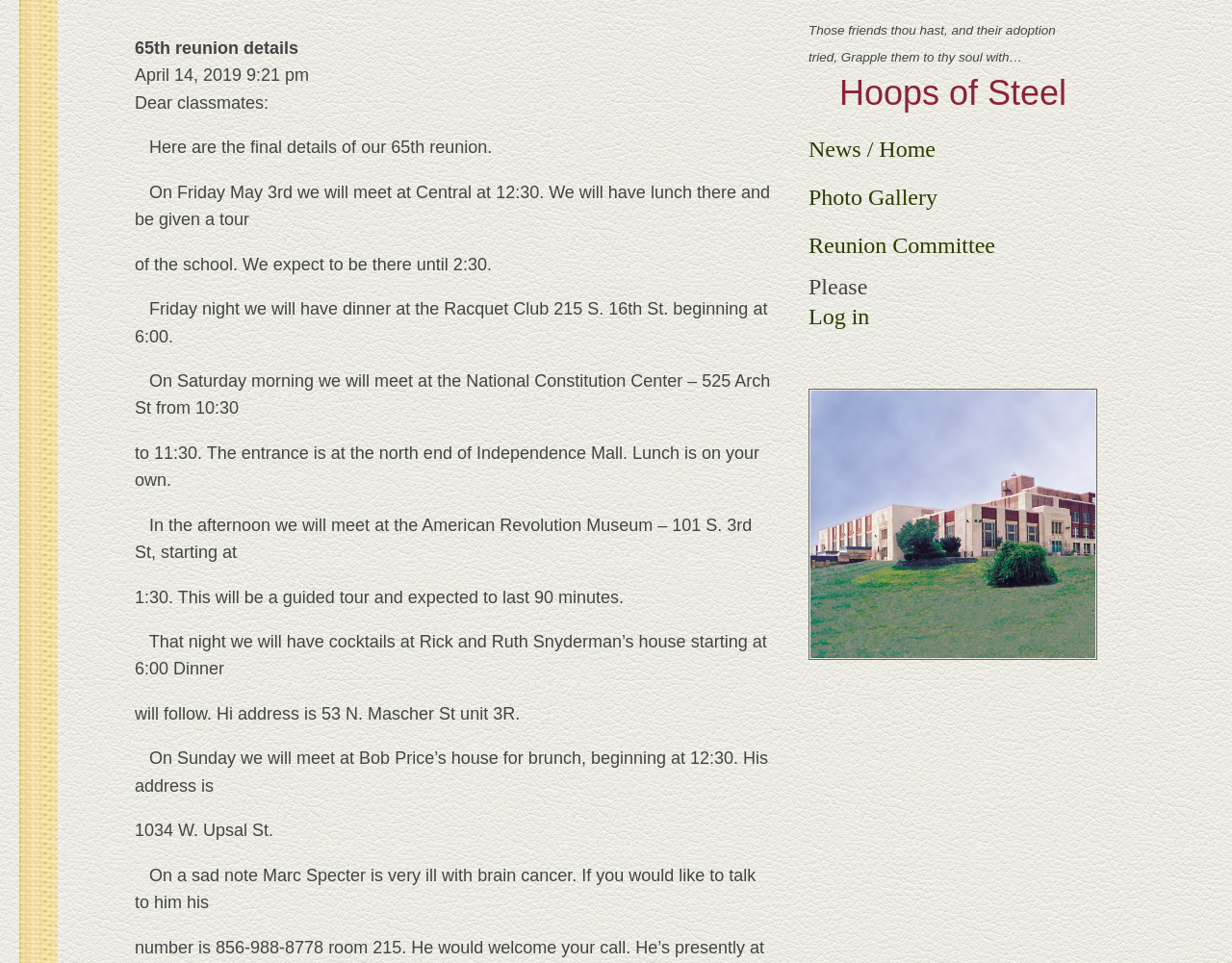Using the format (top-left x, top-left y, bottom-right x, bottom-right y), provide the bounding box coordinates for the described UI element. All values should be floating point numbers between 0 and 1: Log in

[0.656, 0.314, 0.891, 0.35]